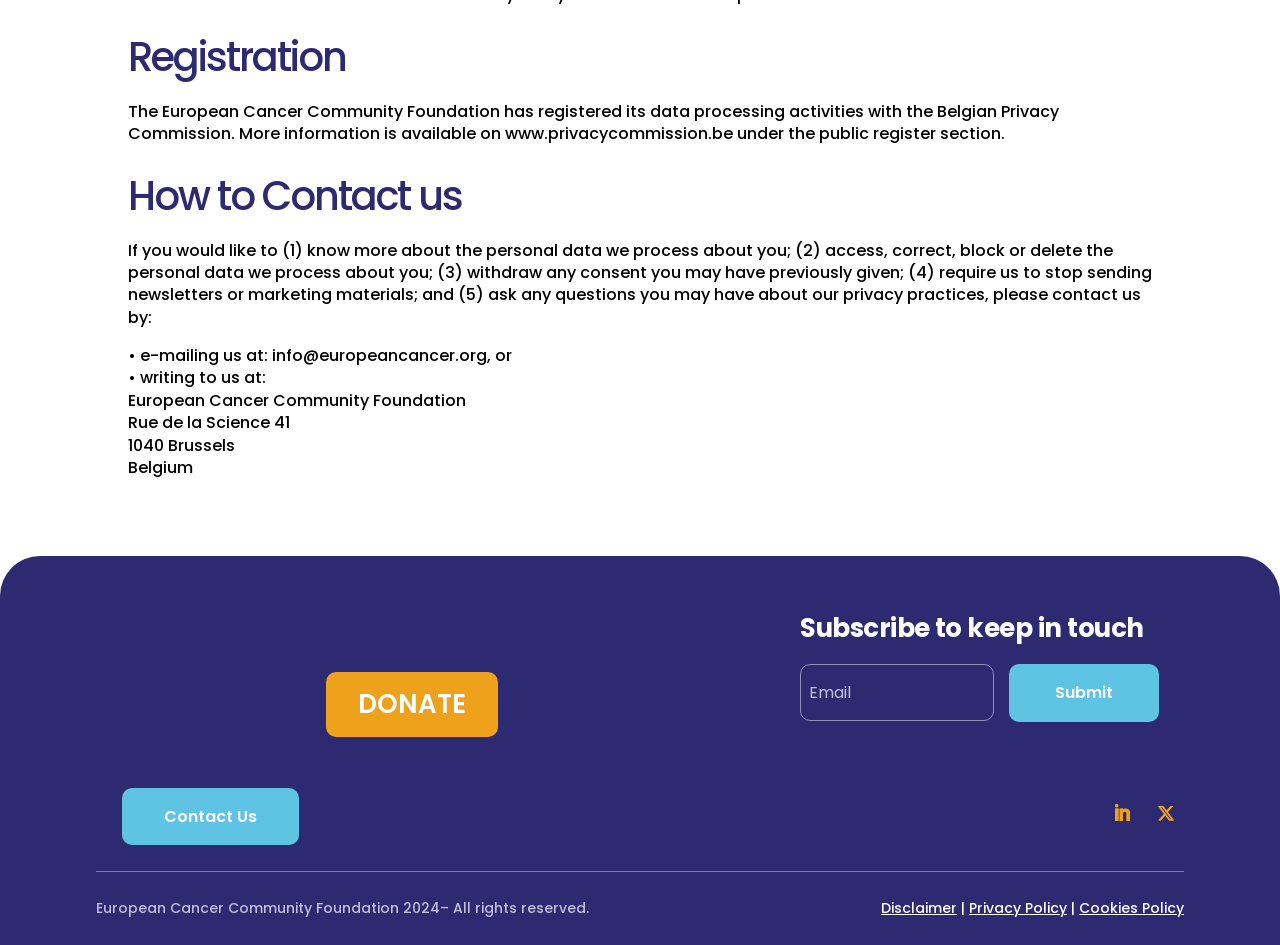Determine the bounding box coordinates for the UI element with the following description: "Follow". The coordinates should be four float numbers between 0 and 1, represented as [left, top, right, bottom].

[0.897, 0.841, 0.925, 0.879]